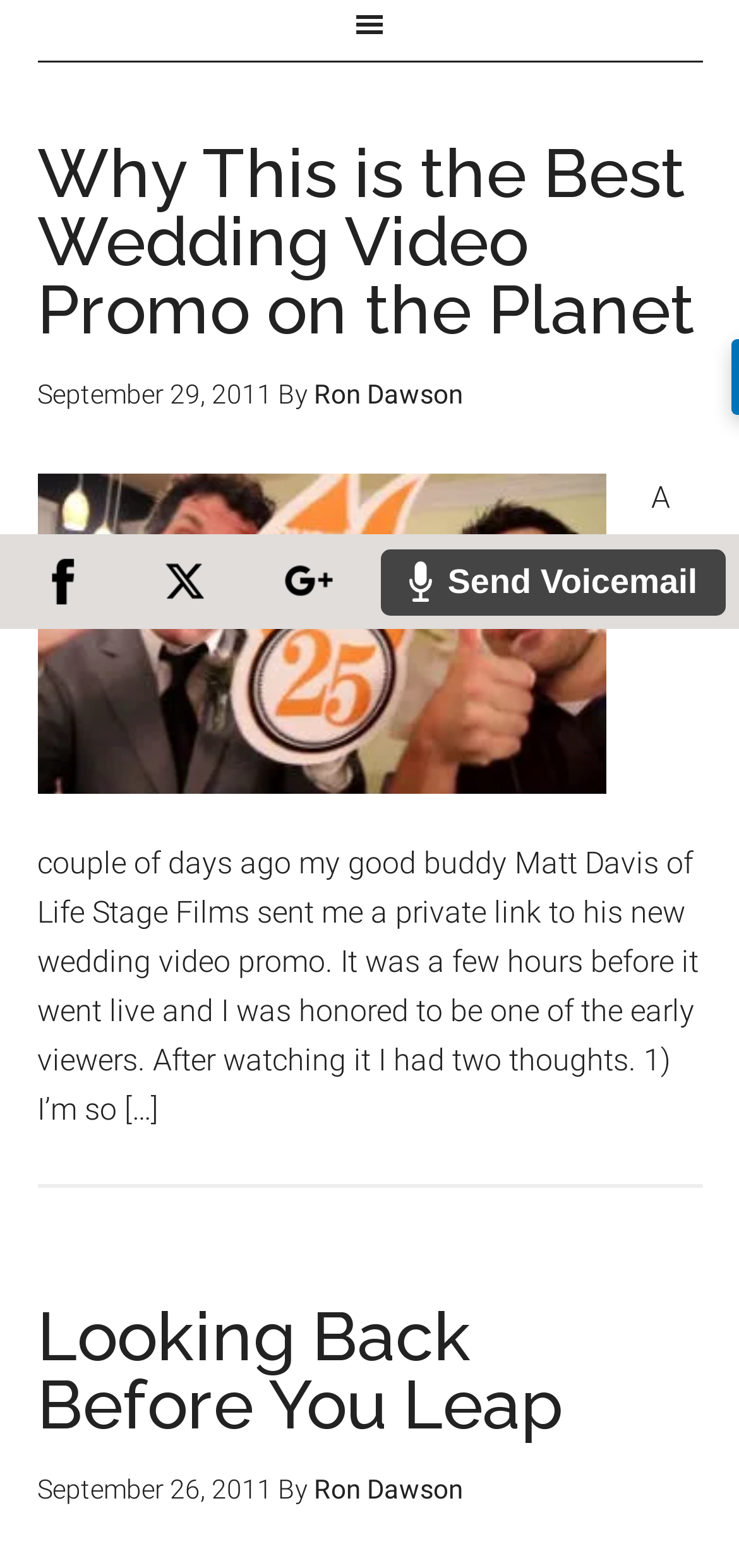From the webpage screenshot, predict the bounding box coordinates (top-left x, top-left y, bottom-right x, bottom-right y) for the UI element described here: OK

None